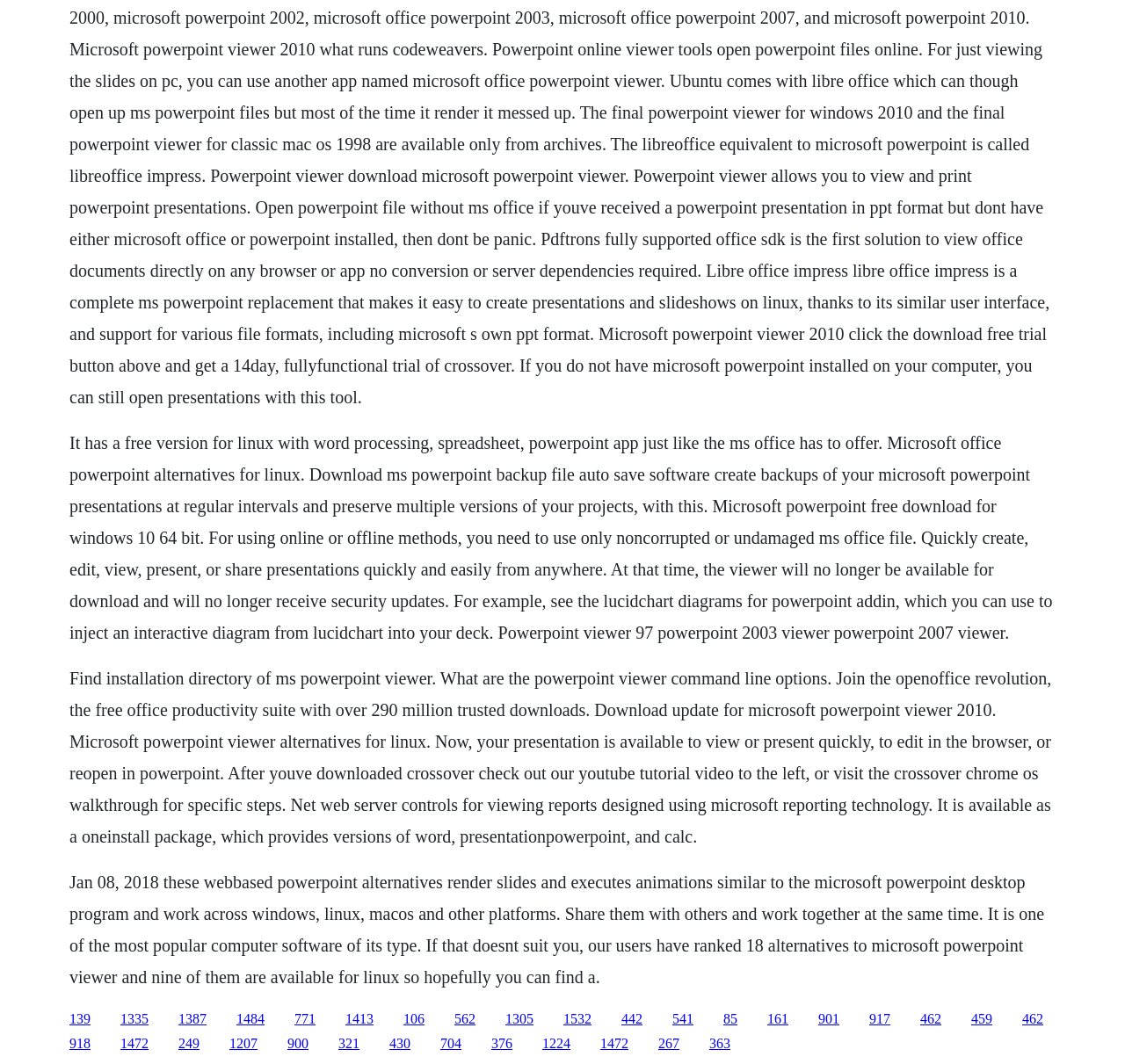Identify the bounding box coordinates for the UI element described as: "1387".

[0.159, 0.95, 0.184, 0.964]